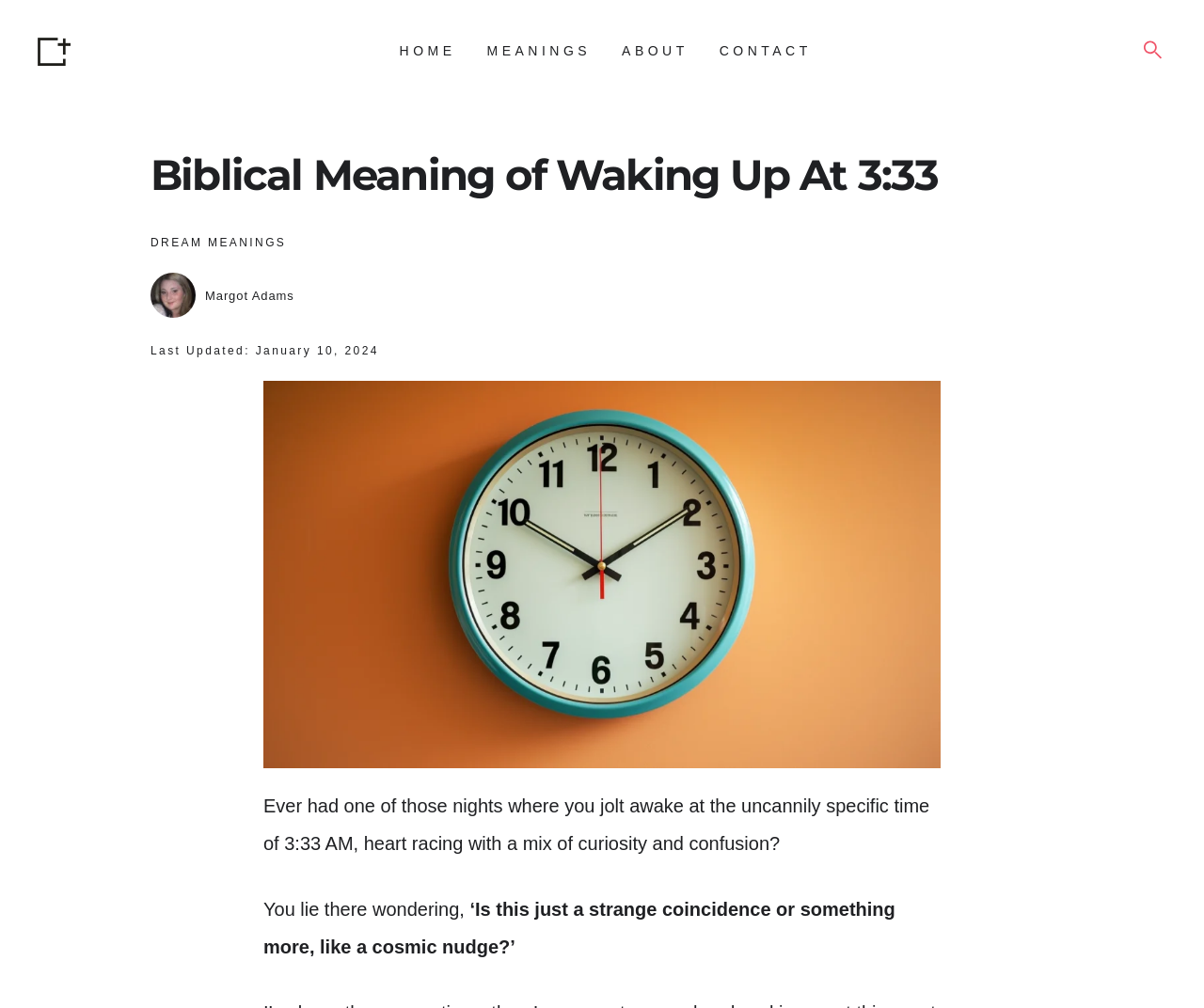What is the author of the article?
Please ensure your answer to the question is detailed and covers all necessary aspects.

I looked for the author's name in the article and found it mentioned as 'Margot Adams'.